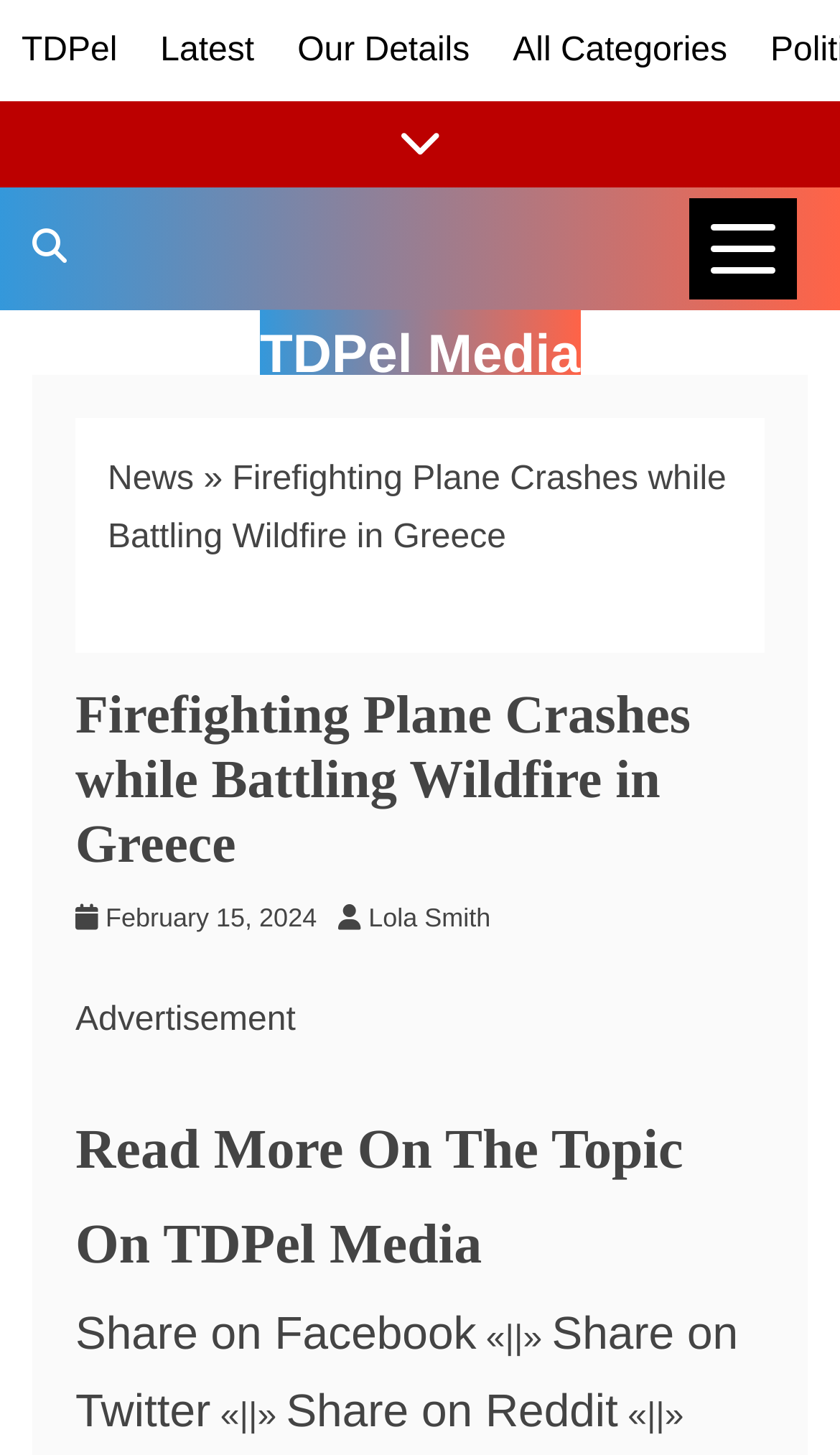Identify the bounding box for the UI element described as: "TDPel". Ensure the coordinates are four float numbers between 0 and 1, formatted as [left, top, right, bottom].

[0.026, 0.022, 0.14, 0.047]